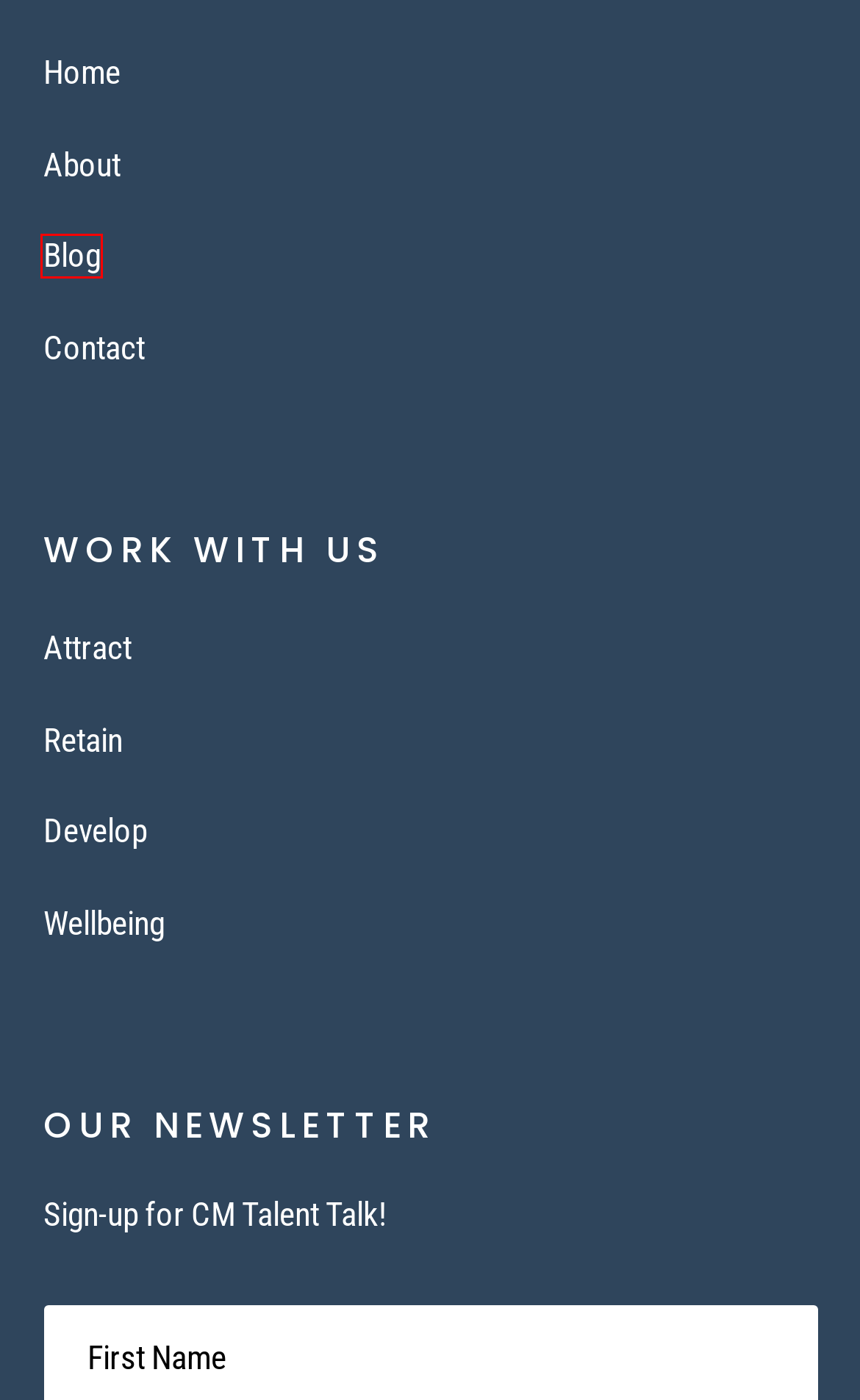Examine the screenshot of the webpage, which includes a red bounding box around an element. Choose the best matching webpage description for the page that will be displayed after clicking the element inside the red bounding box. Here are the candidates:
A. Develop - CMT
B. Wellbeing - CMT
C. Terms and Conditions - CMT
D. Blog - CMT
E. Retain - CMT
F. Home - CMT
G. Attract - CMT
H. About - CMT

D